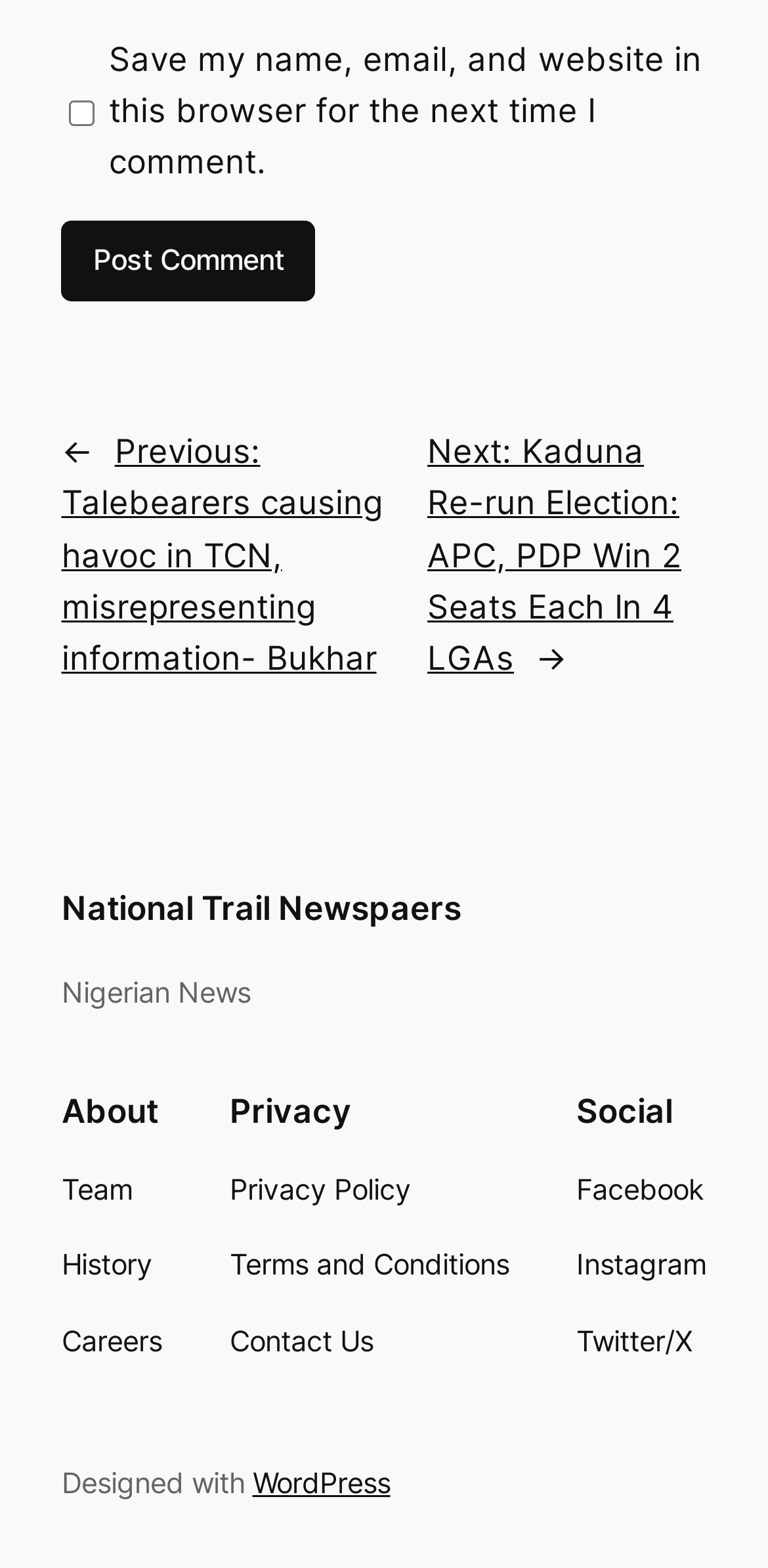Please give a one-word or short phrase response to the following question: 
What is the name of the newspaper?

National Trail Newspapers